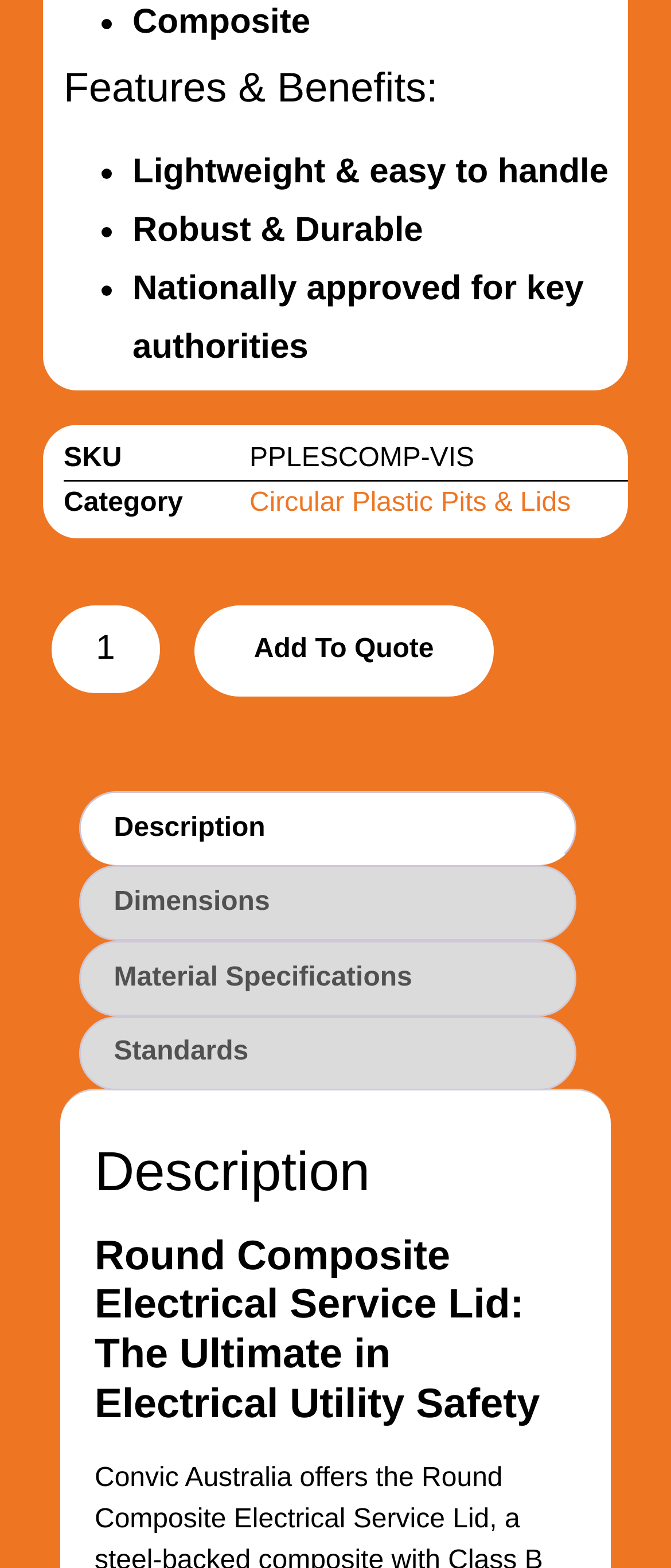Provide a short answer using a single word or phrase for the following question: 
What is the product category?

Circular Plastic Pits & Lids